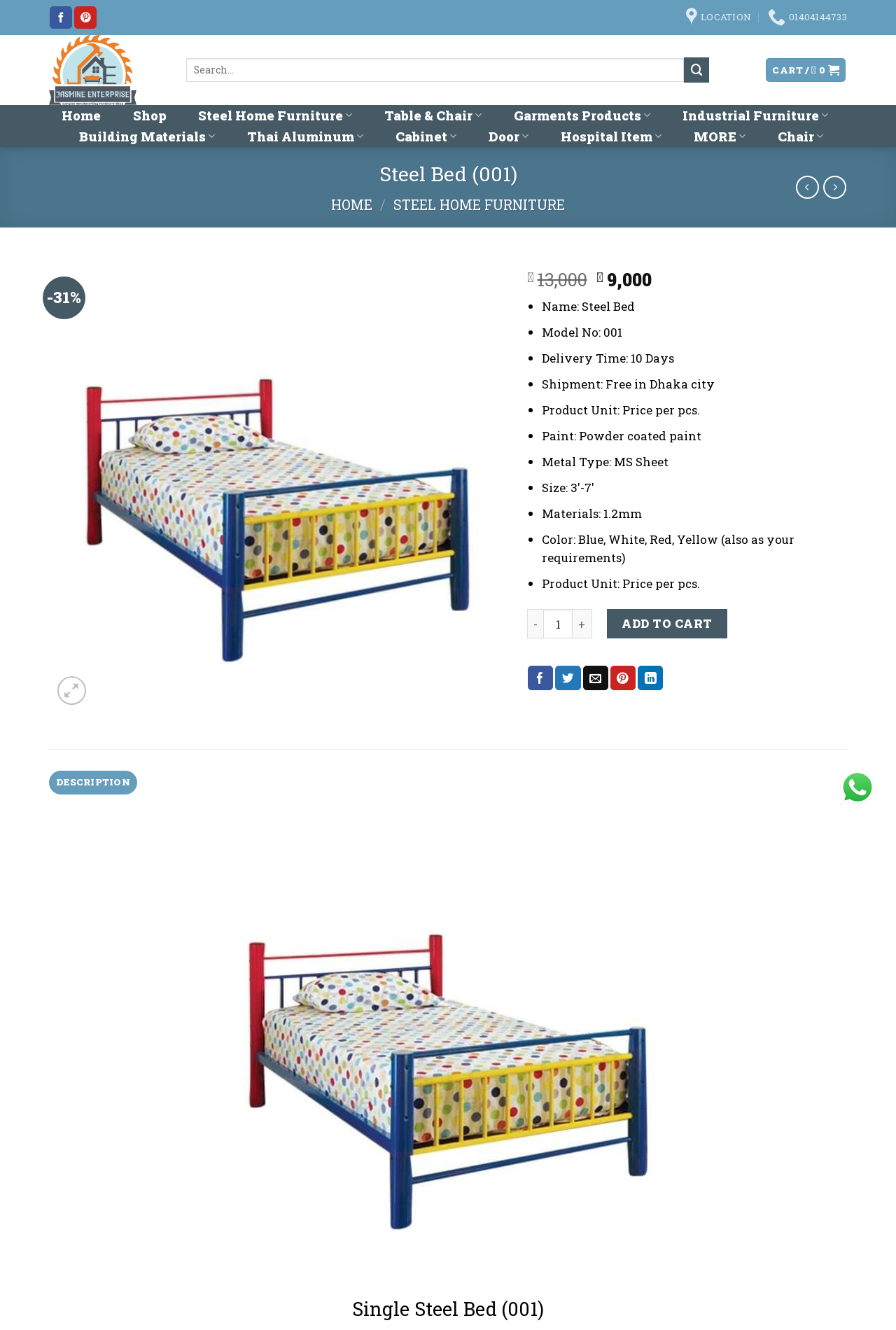Locate the bounding box coordinates of the clickable part needed for the task: "Submit search query".

[0.764, 0.043, 0.792, 0.062]